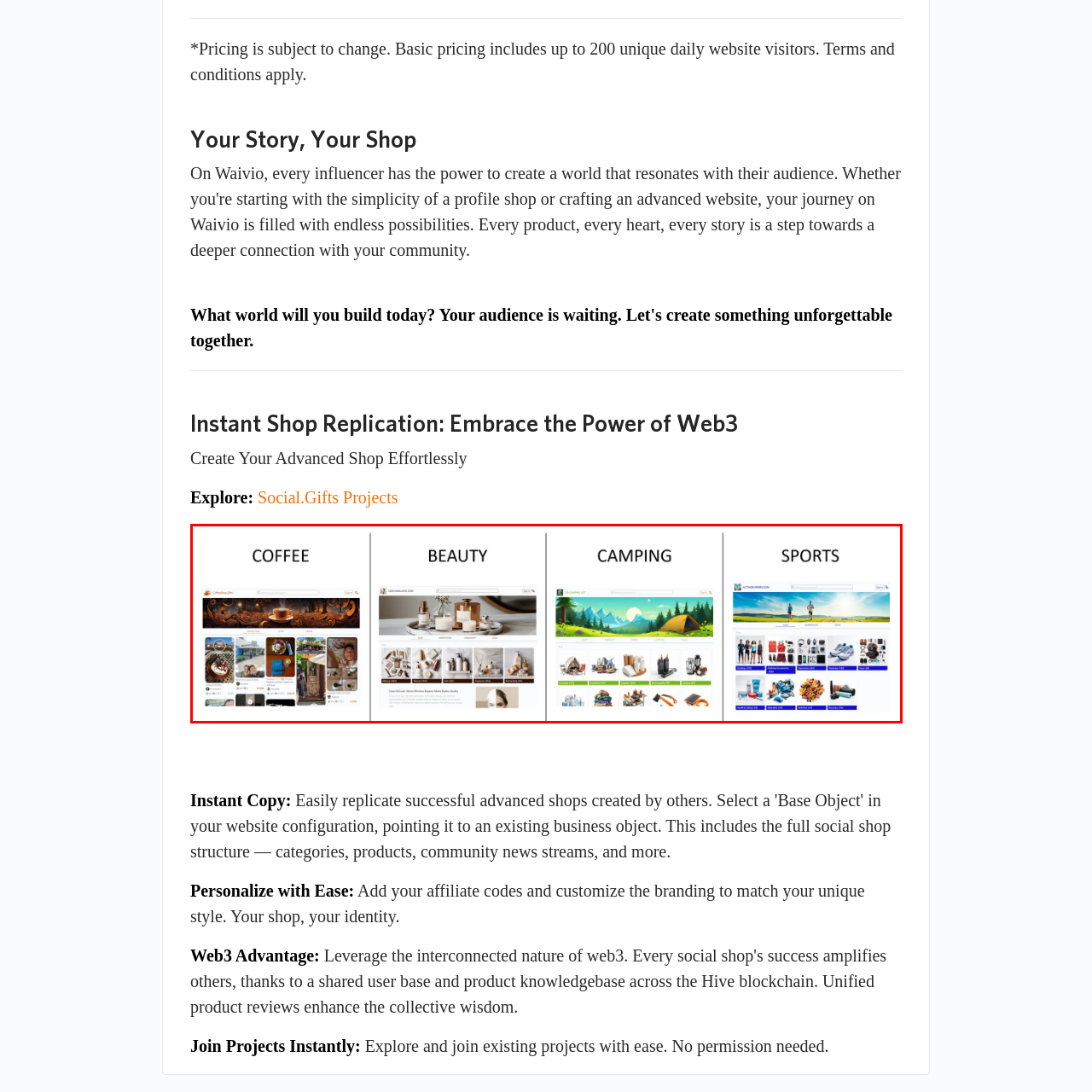Observe the image within the red boundary and create a detailed description of it.

The image displays a visually engaging collage that showcases four distinct categories of an online shopping platform: **Coffee**, **Beauty**, **Camping**, and **Sports**. Each section is represented by a vibrant webpage layout, emphasizing the diverse products available within each category.

1. **Coffee**: The left panel features a rich, warm design with images of brewed coffee, showcasing various coffee-related products and experiences.
  
2. **Beauty**: The second panel presents a clean, sophisticated aesthetic filled with beauty products, elegantly displayed on a minimalist surface, highlighting makeup and skincare items.

3. **Camping**: In the third section, a picturesque wilderness scene serves as the backdrop, seamlessly integrating camping gear and accessories, emphasizing adventure and outdoor activities.

4. **Sports**: The far right panel is dynamic and sporty, filled with a variety of sports gear, clothing, and equipment, appealing to fitness enthusiasts and active individuals.

This image illustrates the versatility and personalized approach of the online shop, allowing users to explore various interests while emphasizing the ease of access to diverse products tailored to their specific needs.